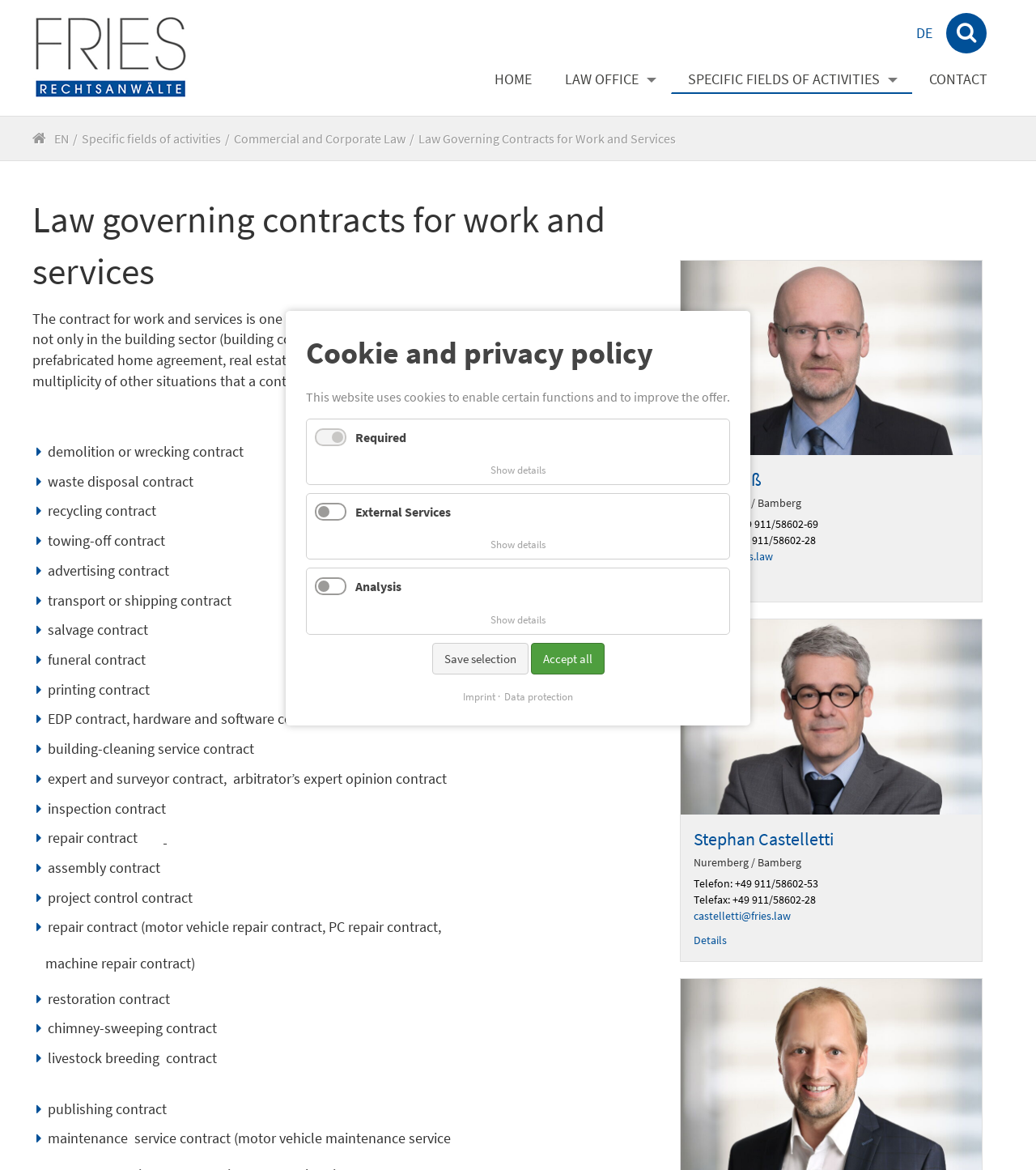Extract the bounding box coordinates of the UI element described by: "Show details Hide details". The coordinates should include four float numbers ranging from 0 to 1, e.g., [left, top, right, bottom].

[0.296, 0.453, 0.704, 0.478]